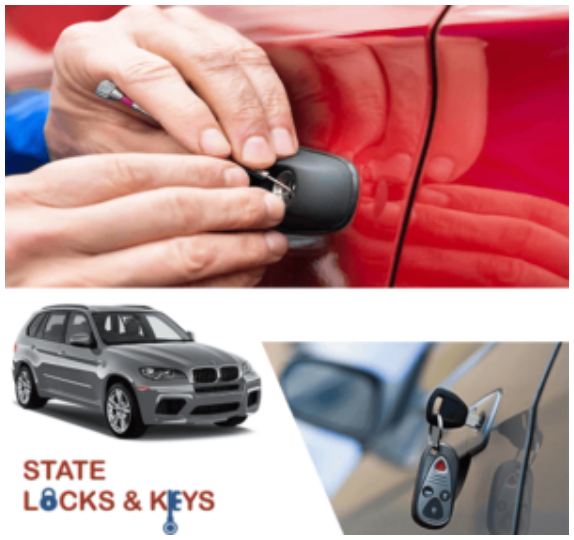What is the name of the locksmith service?
Based on the image, answer the question with a single word or brief phrase.

STATE LOCKS & KEYS